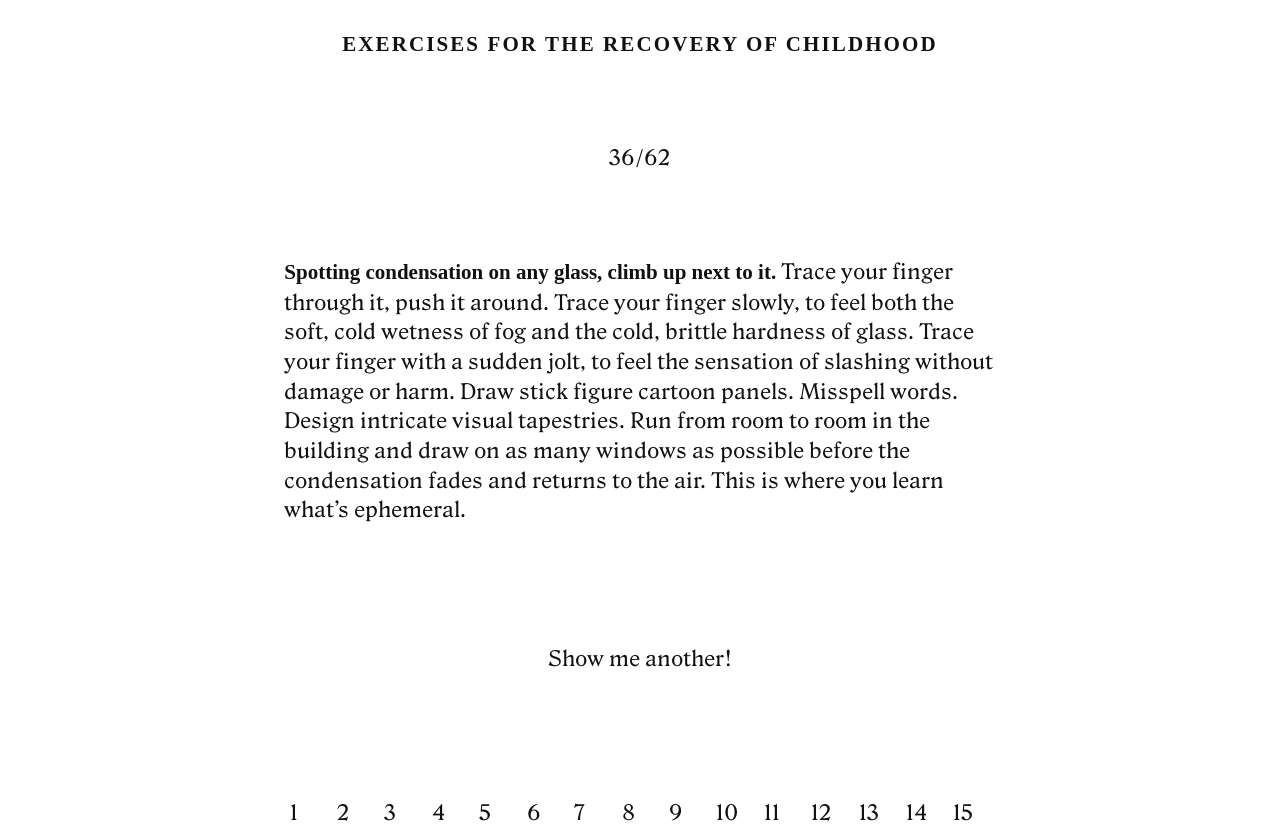What is the theme of the exercises?
Please give a well-detailed answer to the question.

I inferred the theme of the exercises by looking at the title of the webpage 'Exercises for the Recovery of Childhood' and the content of the exercises, which seem to be focused on recapturing a sense of childhood wonder and curiosity.